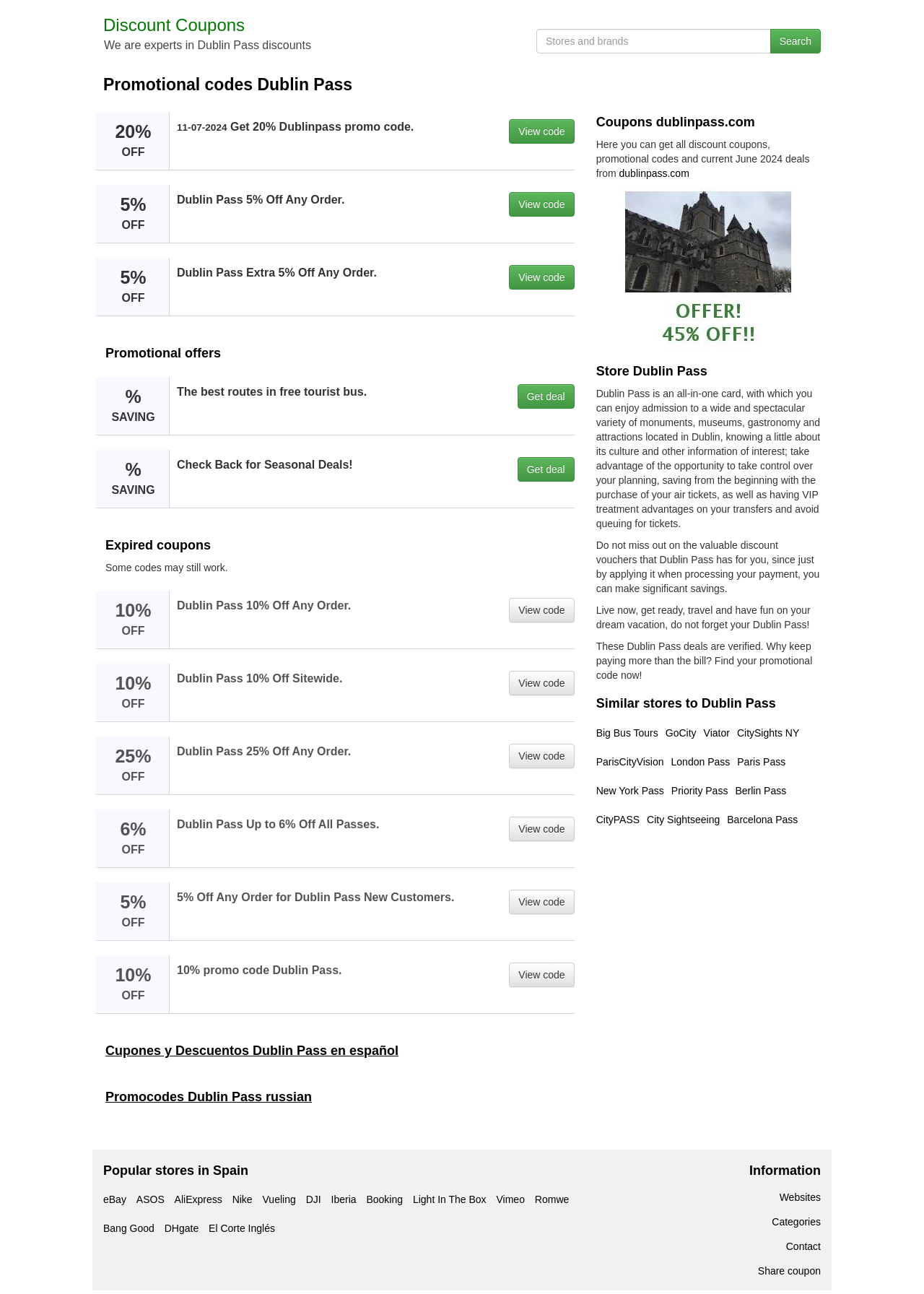Determine the bounding box coordinates of the region that needs to be clicked to achieve the task: "Visit dublinpass.com".

[0.67, 0.13, 0.746, 0.139]